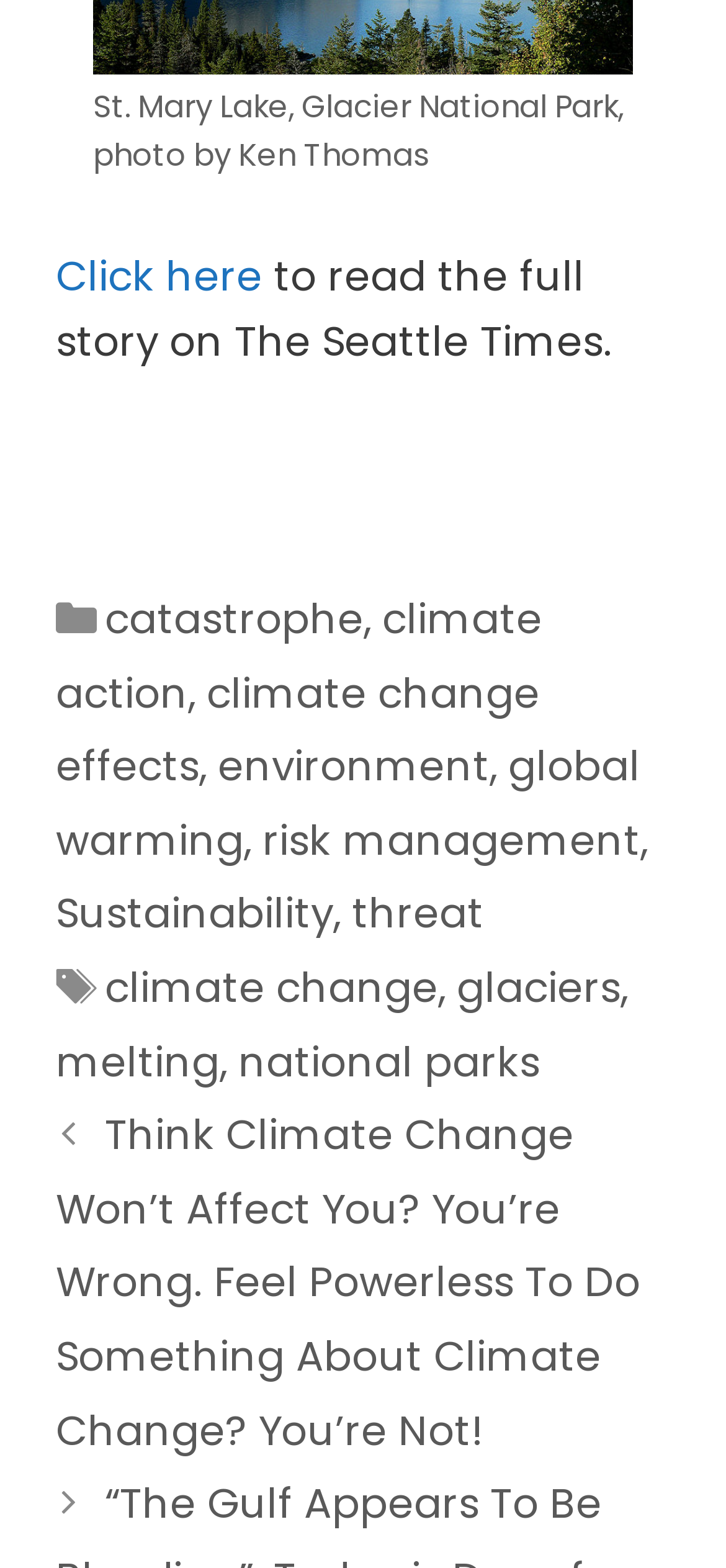Please respond to the question using a single word or phrase:
How many tags are listed on the webpage?

3